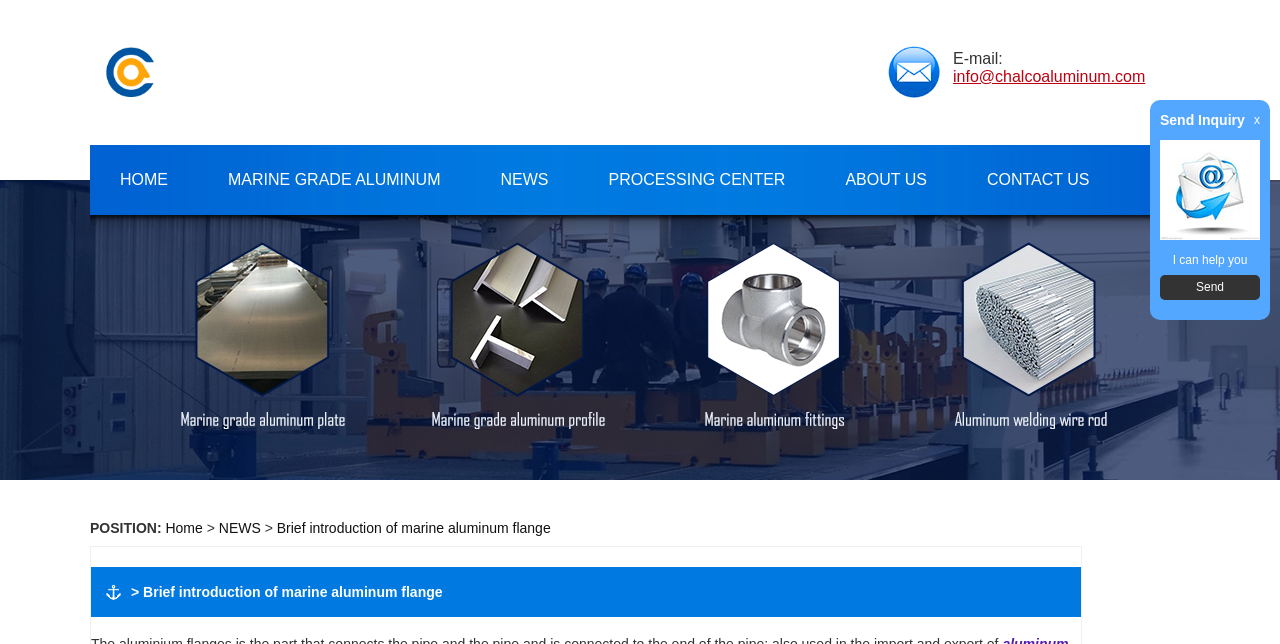Answer the question in a single word or phrase:
What is the link to the 'NEWS' section?

NEWS